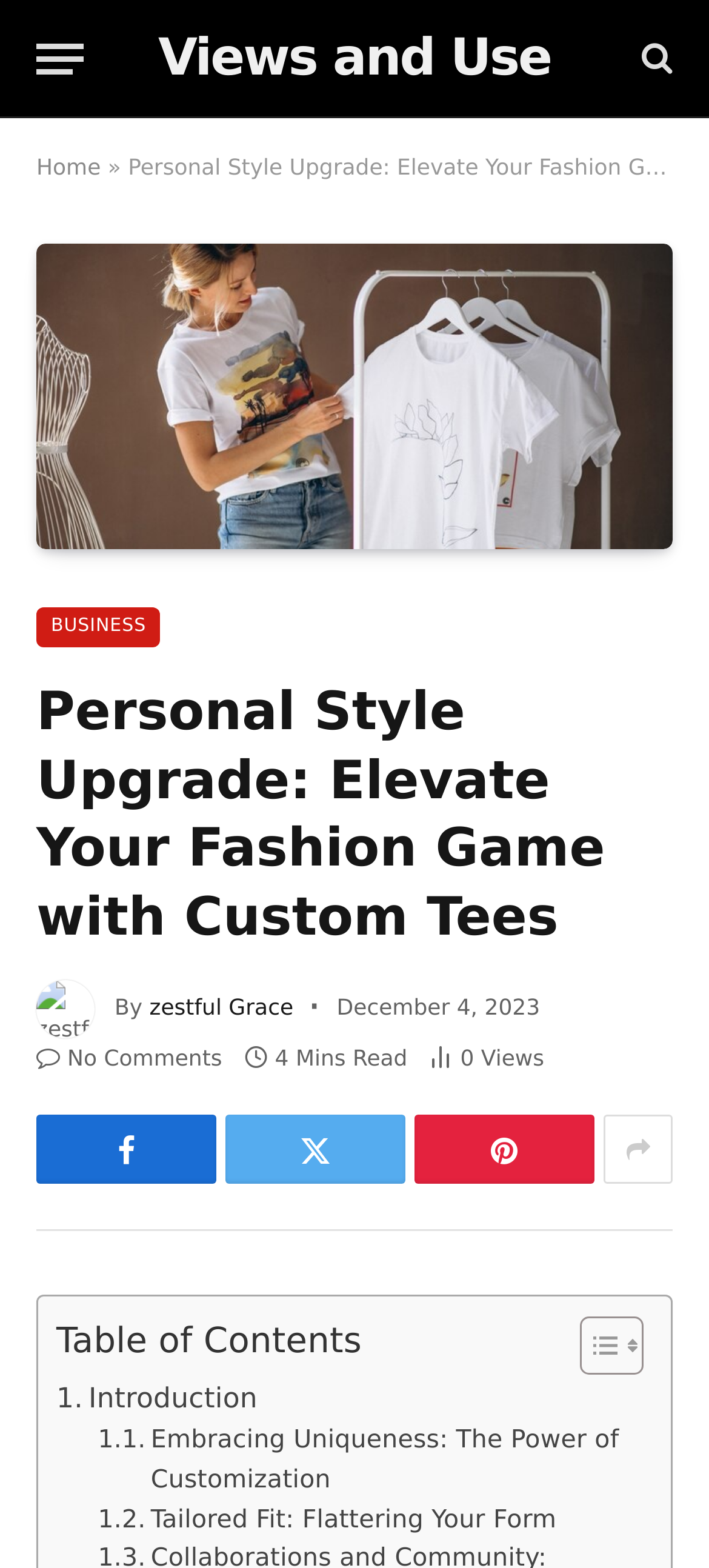Please provide a comprehensive response to the question below by analyzing the image: 
What is the author of the article?

I found the author's name by looking at the link element with the text 'zestful Grace' which is located below the heading 'Personal Style Upgrade: Elevate Your Fashion Game with Custom Tees' and above the time element with the text 'December 4, 2023'.